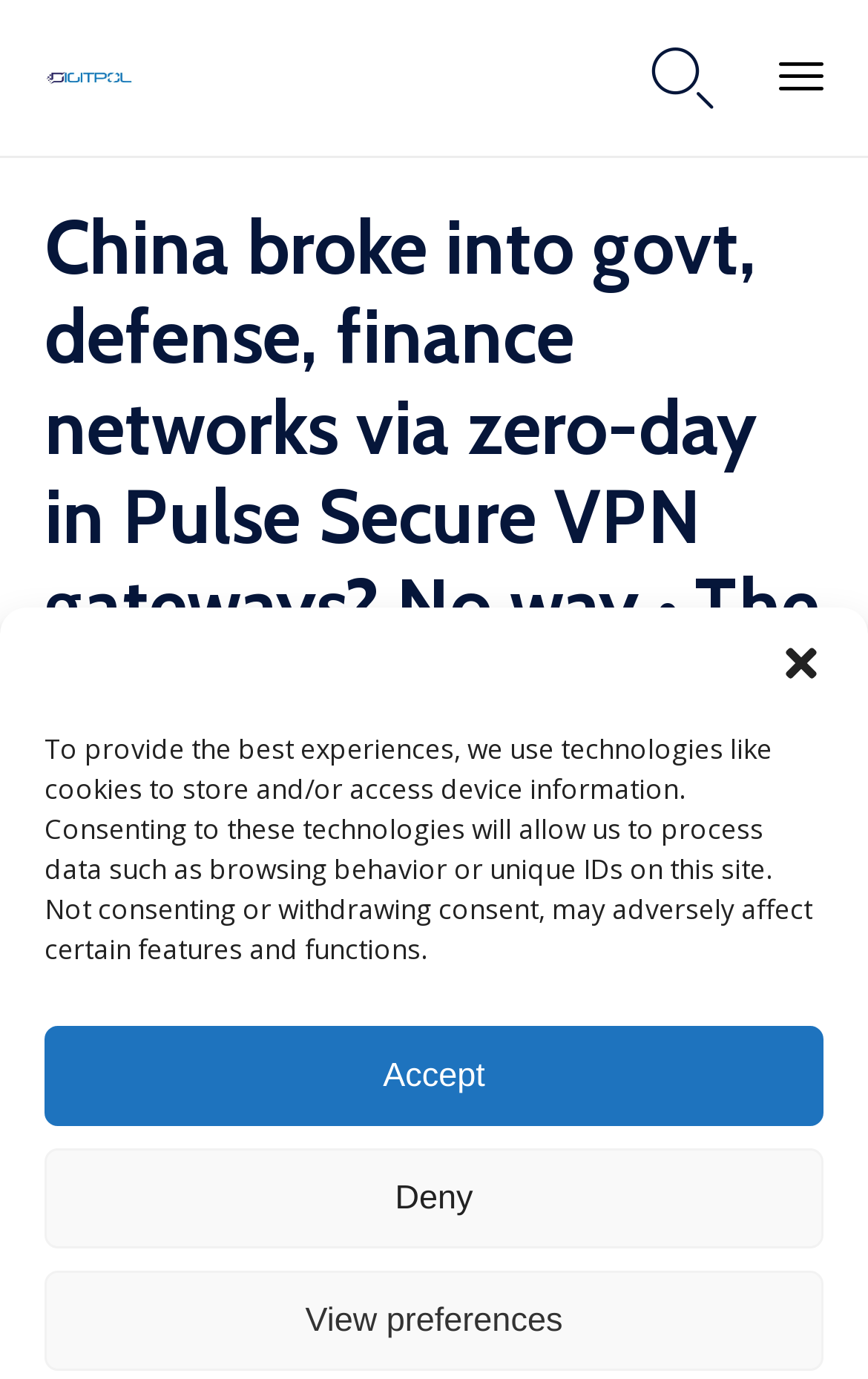How many buttons are there in the cookie consent dialog?
Respond with a short answer, either a single word or a phrase, based on the image.

3